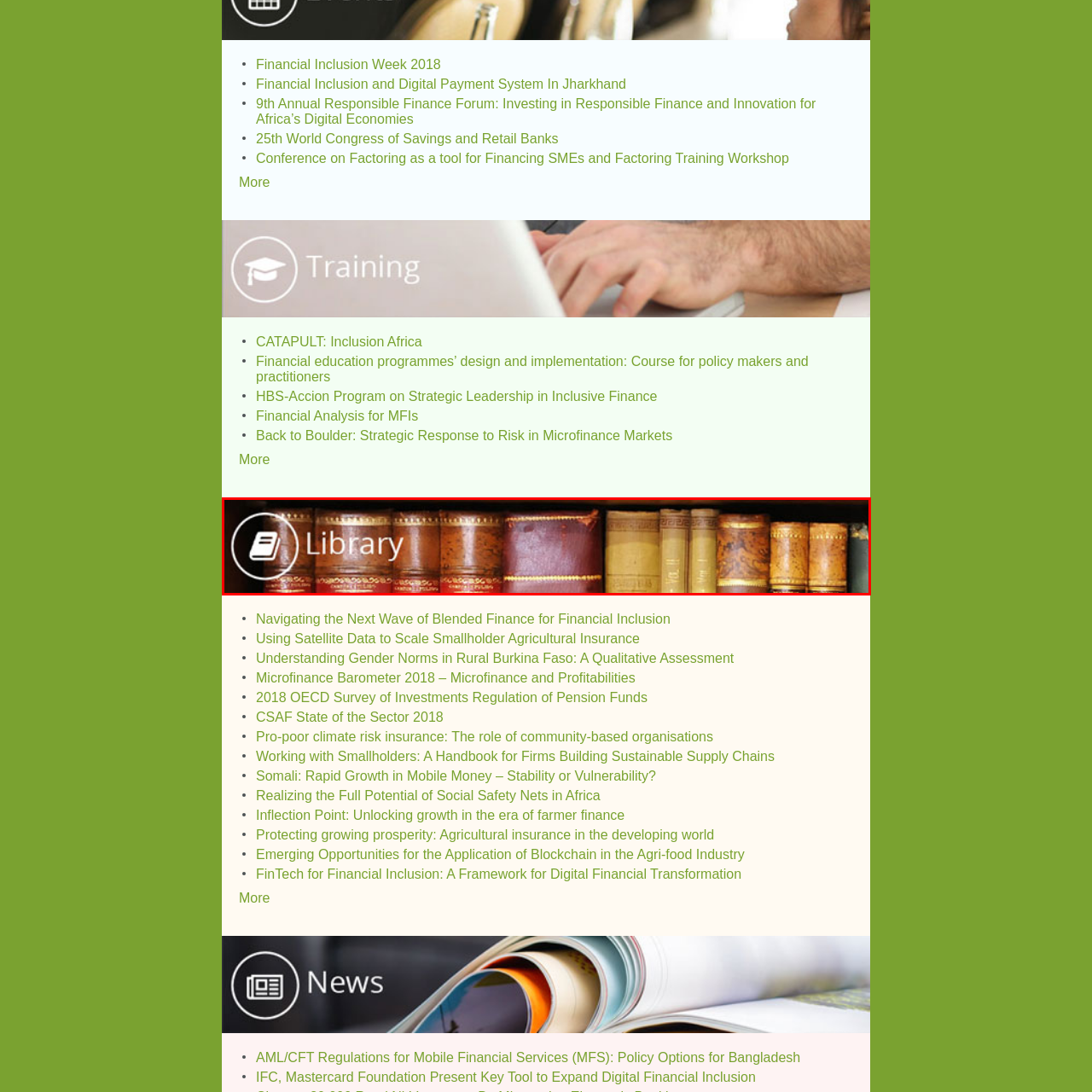Describe fully the image that is contained within the red bounding box.

The image features a close-up view of a classic library bookshelf filled with vintage books, showcasing the rich textures and colors of well-worn leather-bound volumes. Prominently displayed is an icon resembling a book, alongside the label "Library," suggesting a curated space for knowledge and exploration. The composition evokes a sense of nostalgia and reverence for literature, inviting viewers to delve into the world of books. This visual representation complements various financial and educational themes, highlighting the importance of resources in the context of financial inclusion and education.